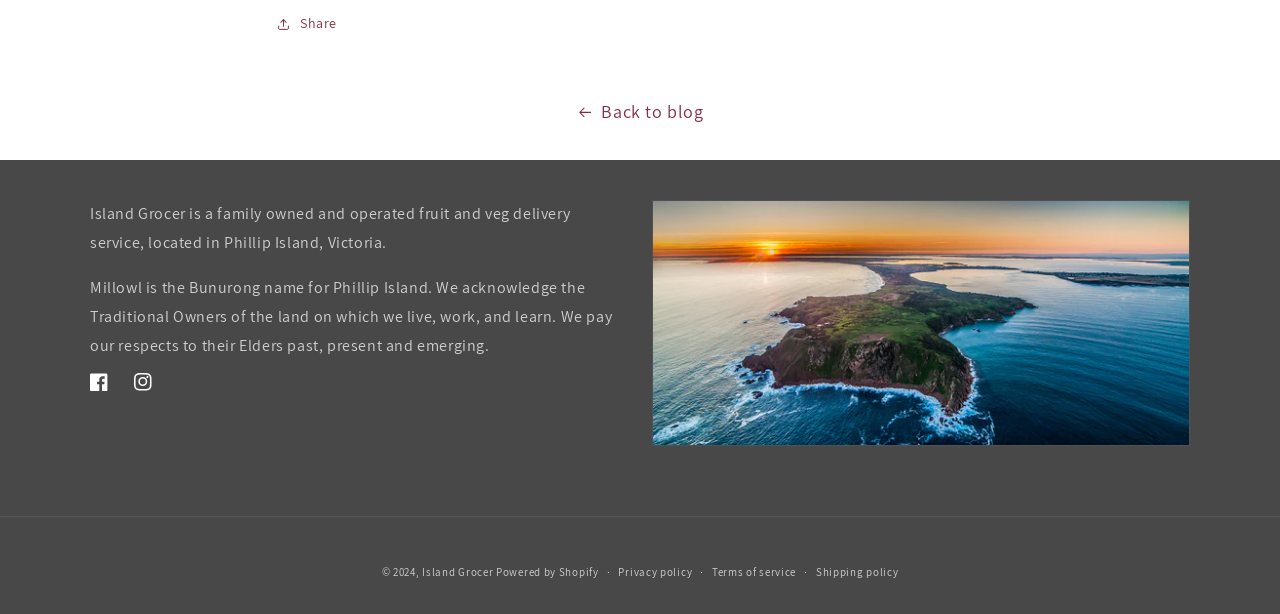Use a single word or phrase to respond to the question:
What is Island Grocer?

Fruit and veg delivery service